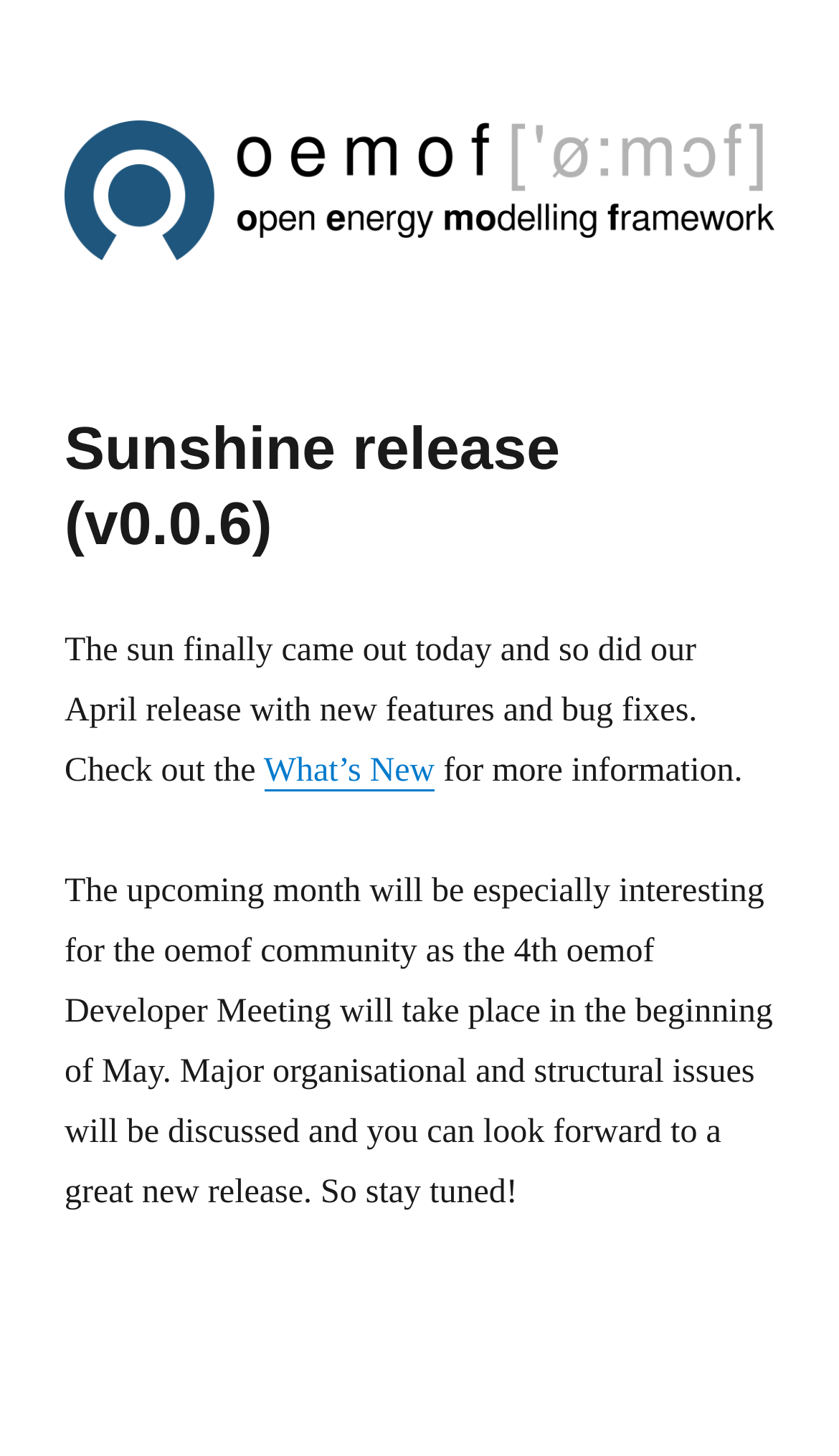What is the theme of the April release?
Please answer the question with a single word or phrase, referencing the image.

New features and bug fixes